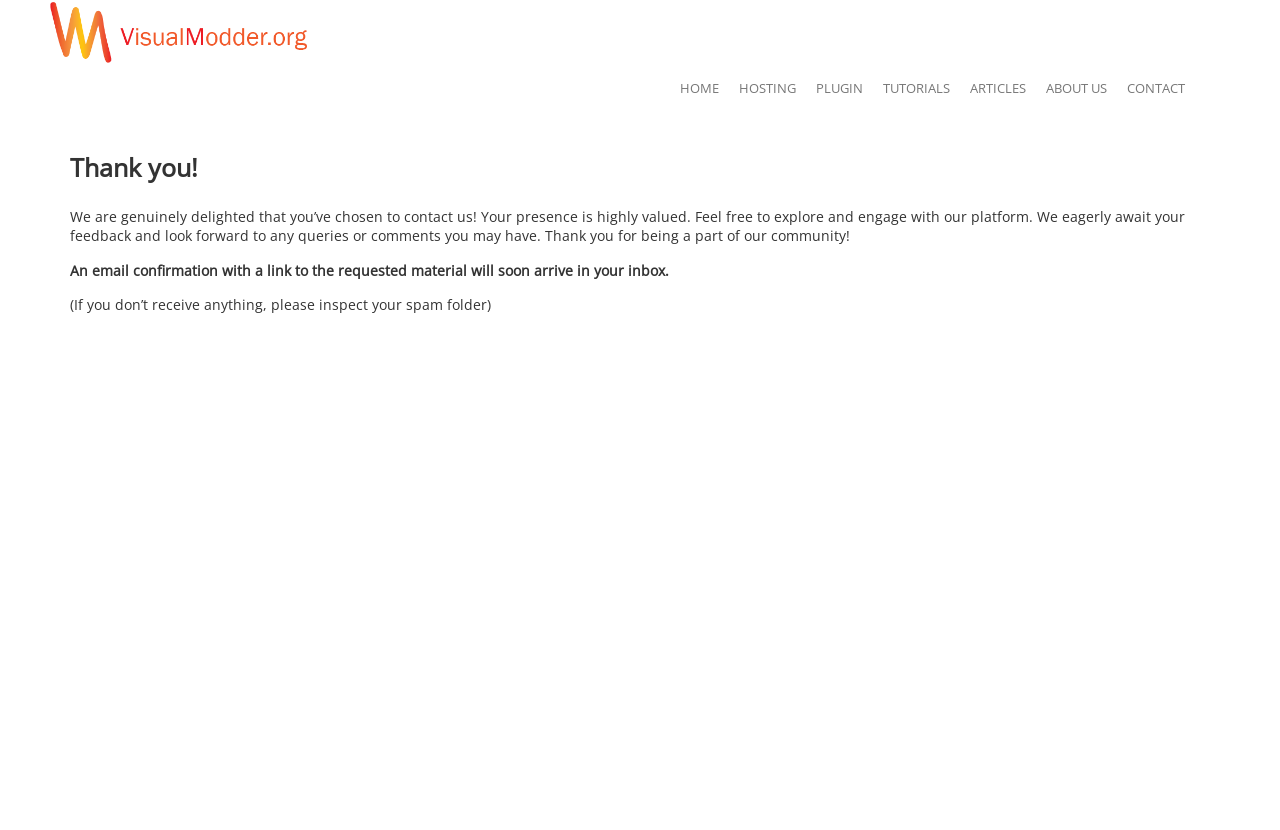Give a one-word or short phrase answer to the question: 
What should the user do if they don't receive an email?

Check spam folder